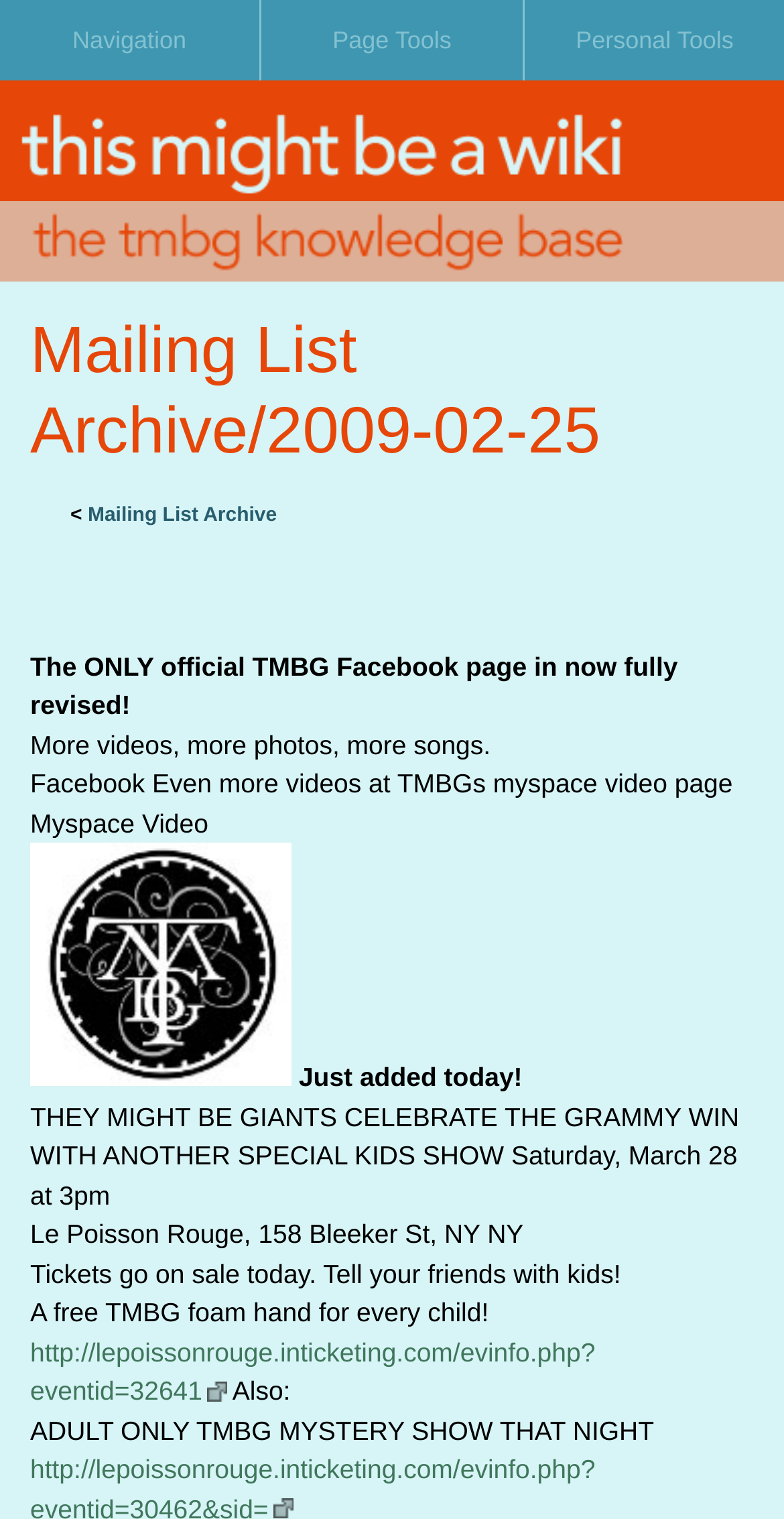Reply to the question below using a single word or brief phrase:
What is the text on the button next to the search textbox?

Search